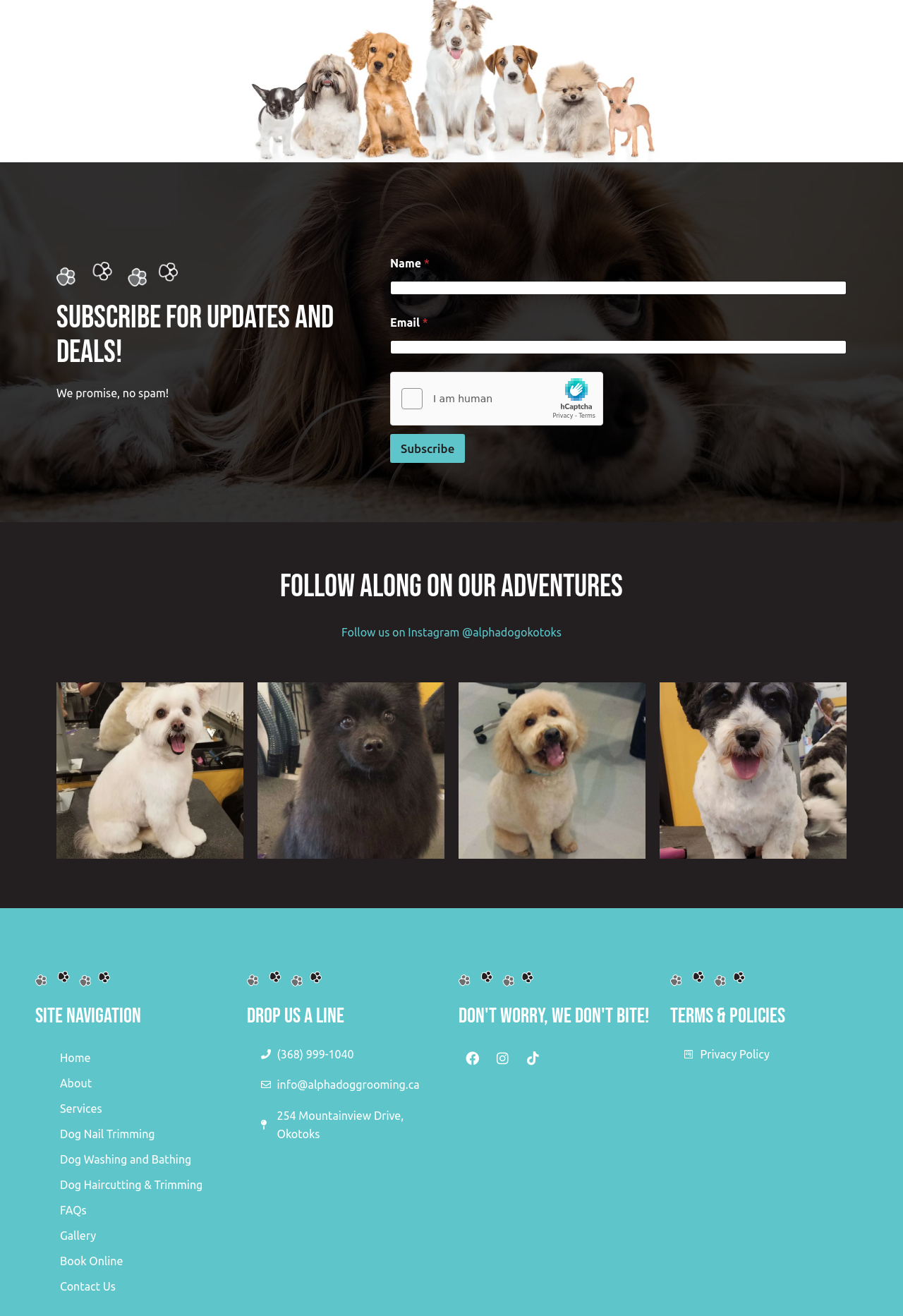Please locate the bounding box coordinates for the element that should be clicked to achieve the following instruction: "Follow on Instagram". Ensure the coordinates are given as four float numbers between 0 and 1, i.e., [left, top, right, bottom].

[0.512, 0.476, 0.622, 0.485]